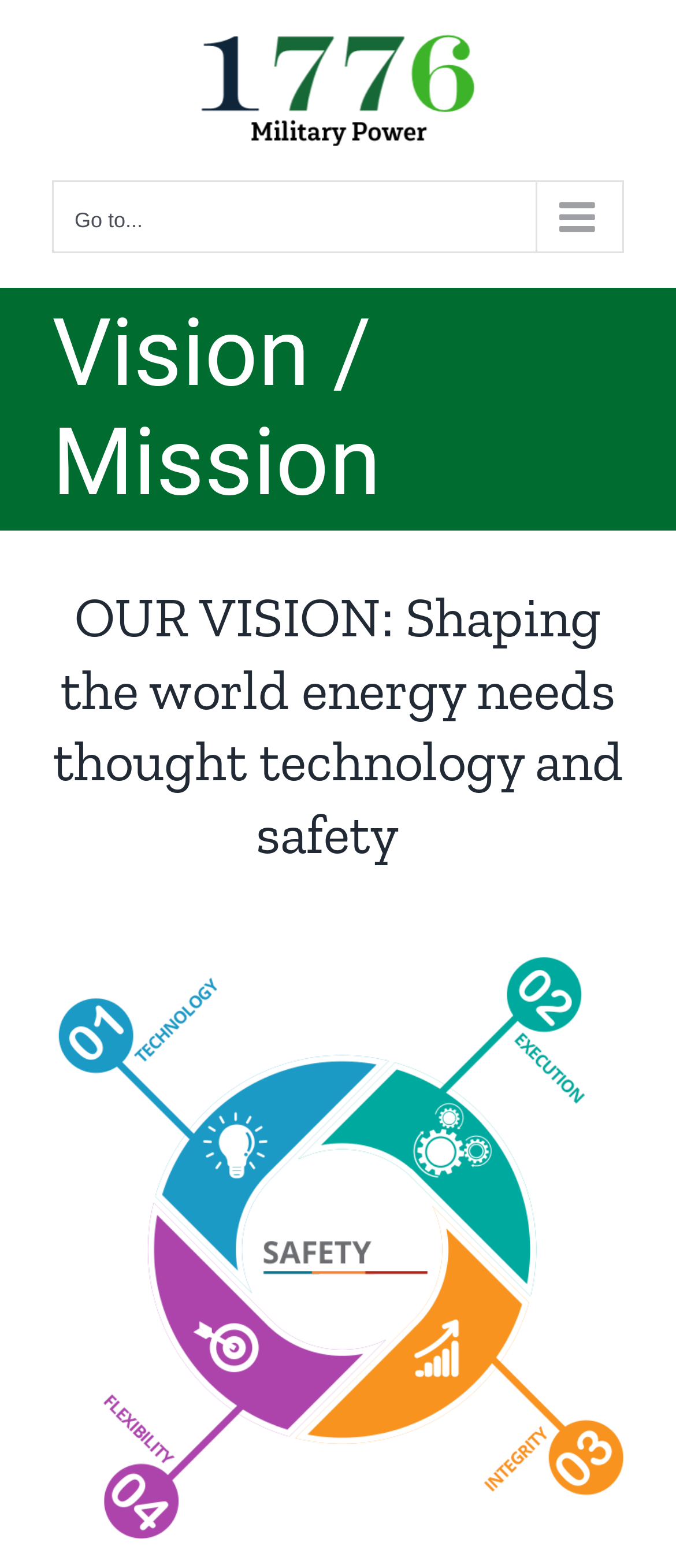What is the main theme of the vision?
Utilize the information in the image to give a detailed answer to the question.

By analyzing the heading element 'OUR VISION: Shaping the world energy needs thought technology and safety', I can infer that the main theme of the vision is related to energy needs.